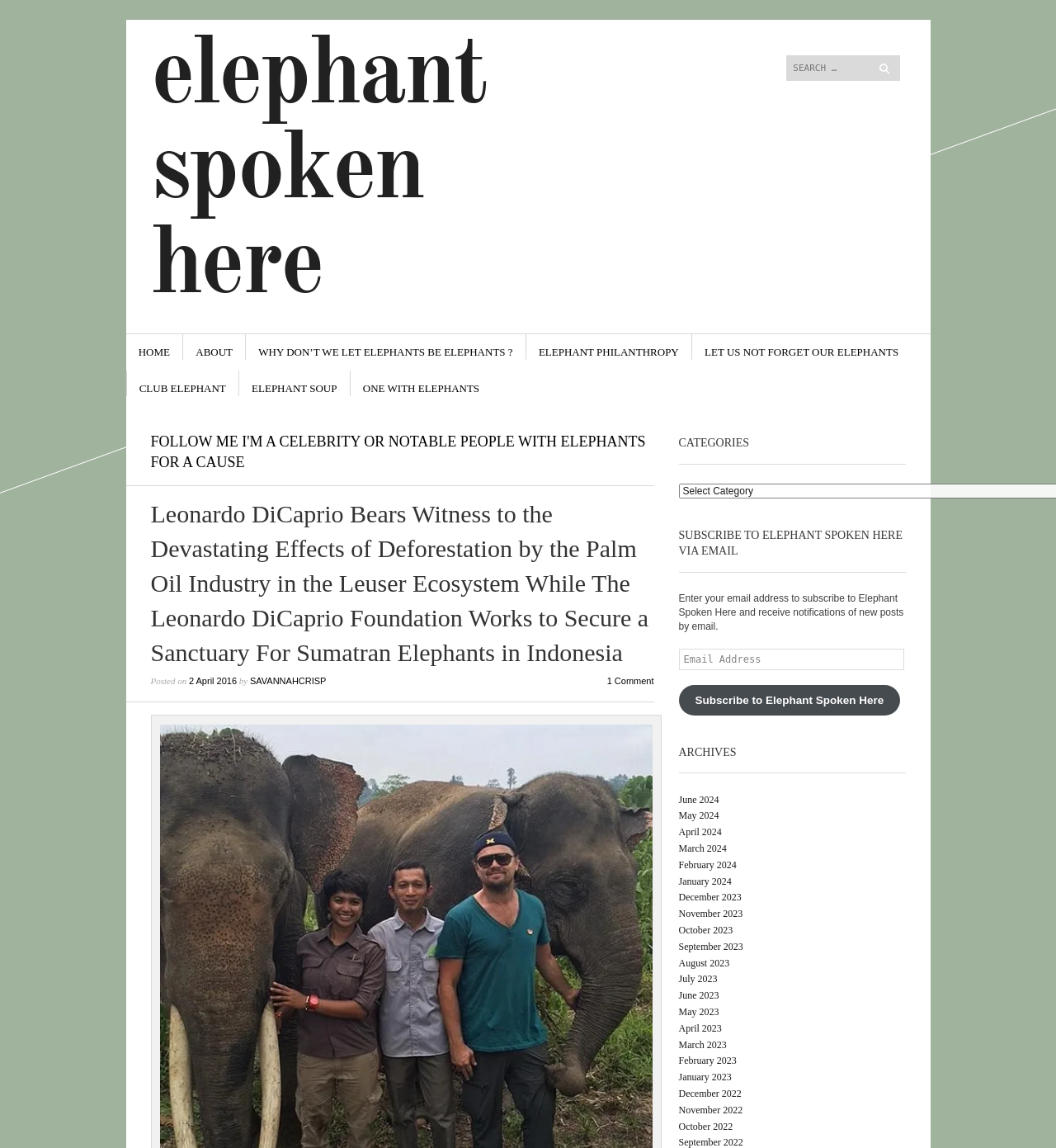Find and generate the main title of the webpage.

elephant spoken here